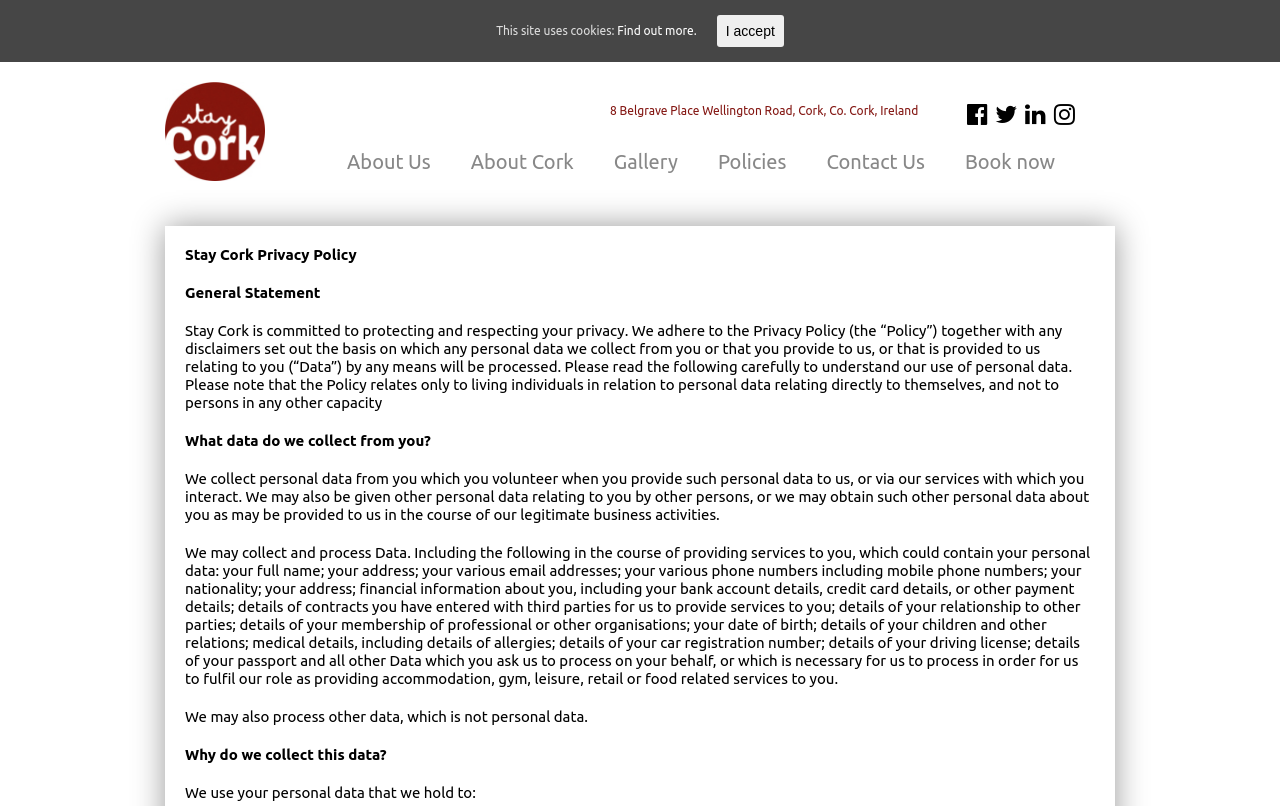Provide an in-depth description of the elements and layout of the webpage.

The webpage is about the Stay Cork Privacy Policy, with a focus on protecting and respecting users' privacy. At the top, there is a navigation menu with links to "About Us", "About Cork", "Gallery", "Policies", "Contact Us", and "Book now". Below this menu, there is an address listed: "8 Belgrave Place Wellington Road, Cork, Co. Cork, Ireland".

The main content of the page is divided into sections, starting with a "General Statement" that outlines Stay Cork's commitment to protecting privacy. This is followed by a lengthy paragraph explaining how personal data is processed and used.

The next section is titled "What data do we collect from you?" and provides a detailed list of the types of personal data that may be collected, including full name, address, email addresses, phone numbers, and financial information.

Further down the page, there are additional sections titled "We may also process other data, which is not personal data", "Why do we collect this data?", and "We use your personal data that we hold to:". These sections provide more information on how Stay Cork uses and processes user data.

At the bottom of the page, there is a notice about cookies, stating "This site uses cookies:" with a link to "Find out more" and a button to "I accept".